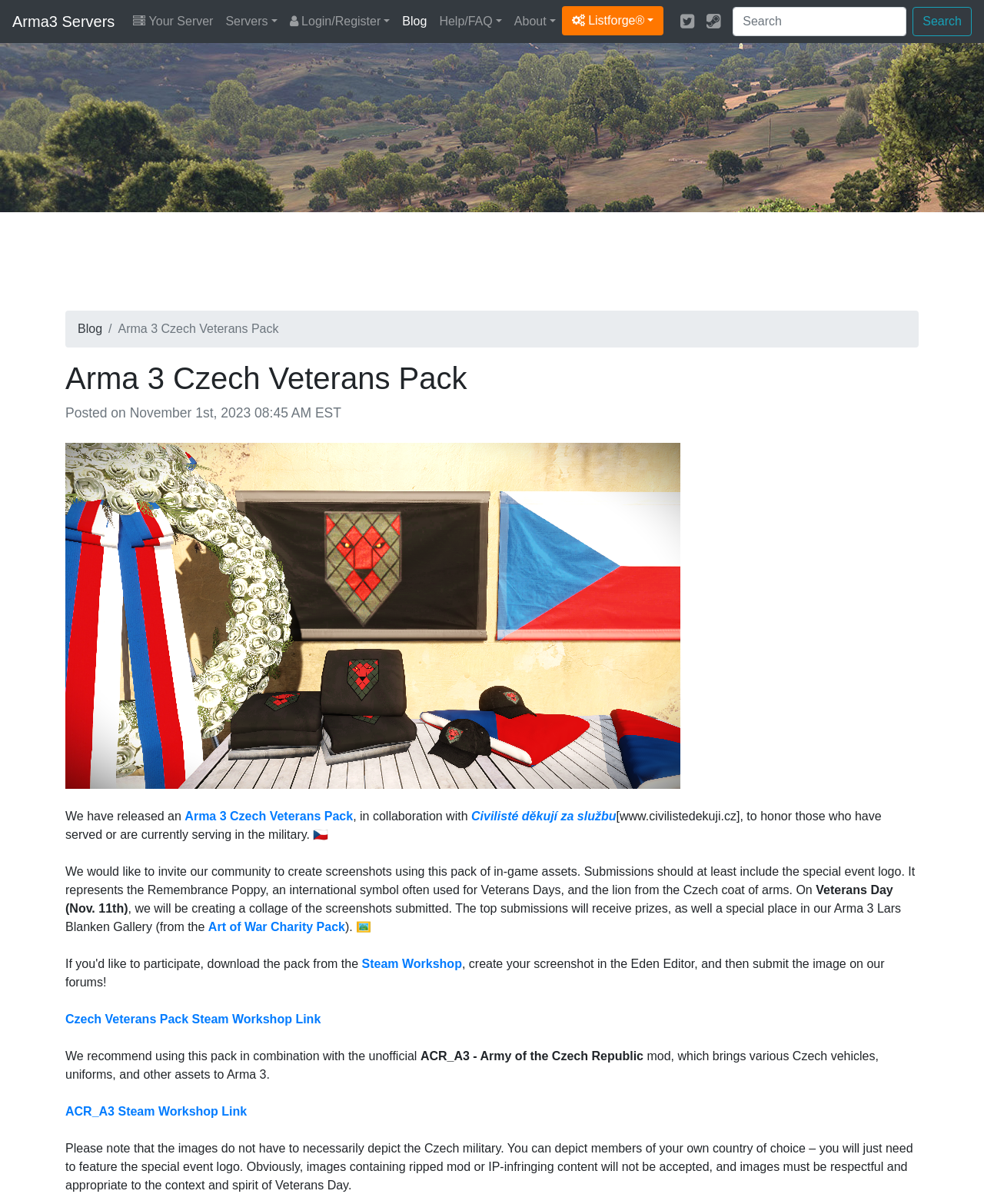Answer this question in one word or a short phrase: What is the purpose of the special event logo?

To honor Veterans Day